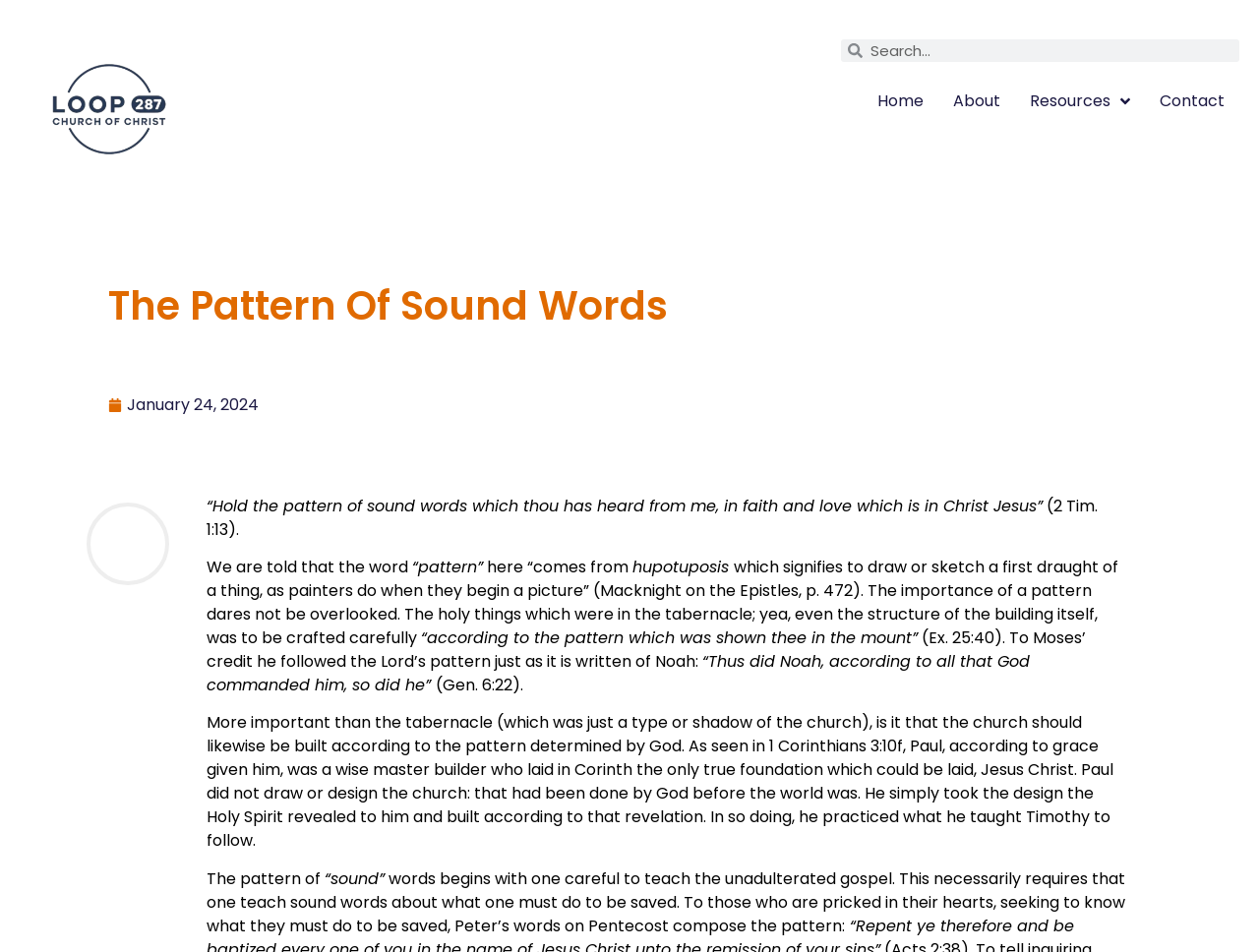What is the importance of a pattern?
Based on the image, please offer an in-depth response to the question.

The importance of a pattern is emphasized in the text, stating that it dares not be overlooked, and citing the example of the tabernacle and the structure of the building itself, which was to be crafted carefully according to the pattern shown to Moses in the mount.